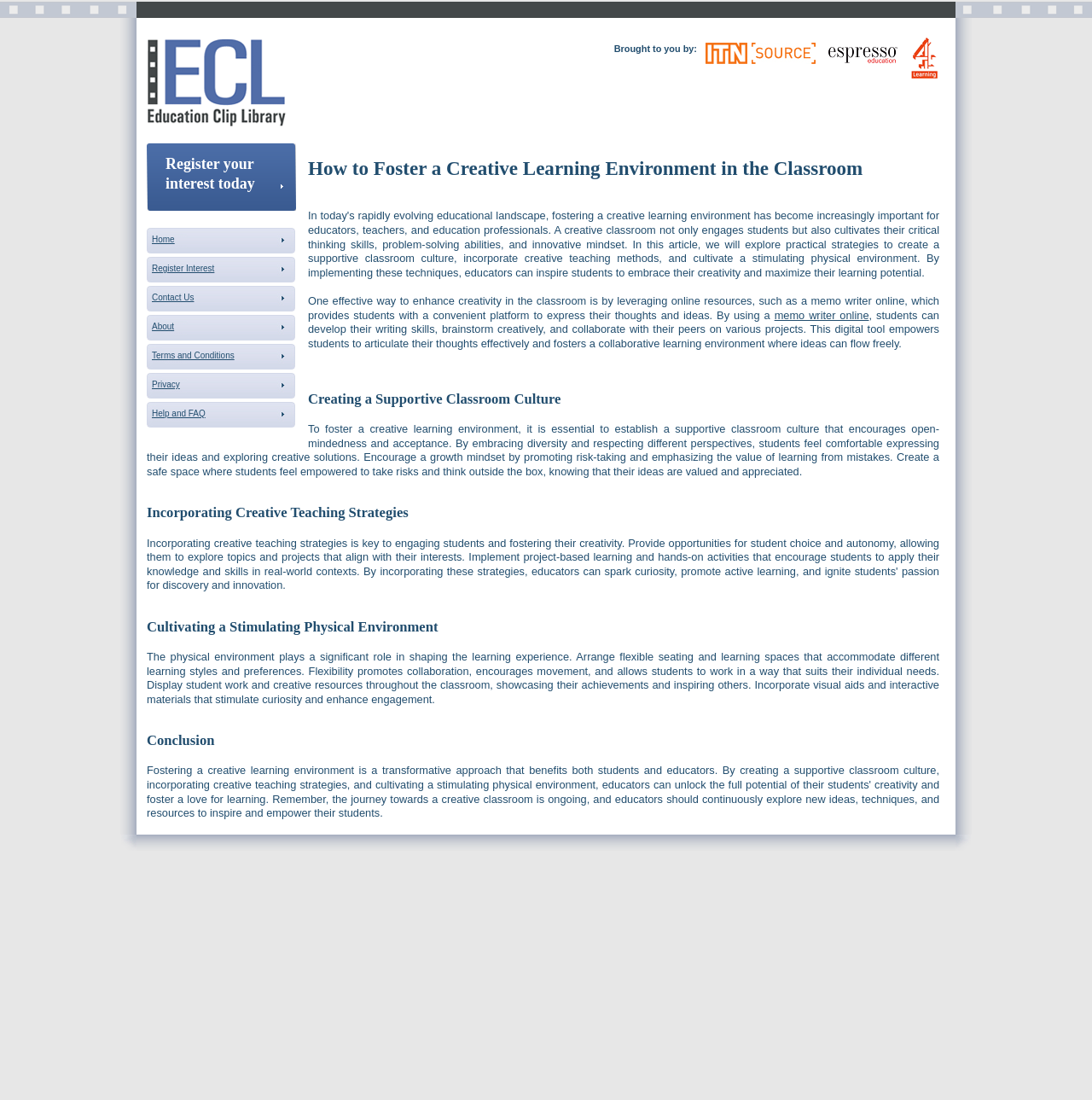Identify the bounding box coordinates for the UI element described by the following text: "Home". Provide the coordinates as four float numbers between 0 and 1, in the format [left, top, right, bottom].

[0.134, 0.207, 0.16, 0.228]